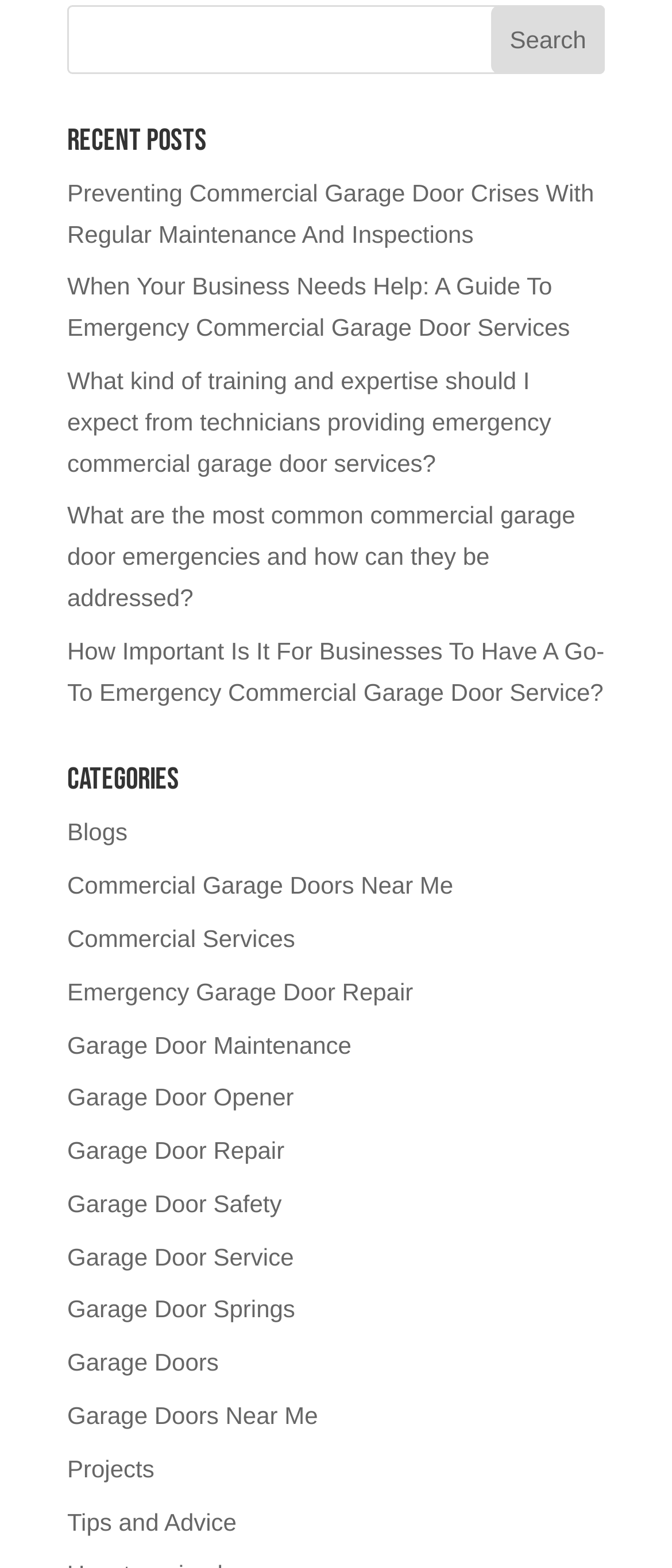How many links are listed under the 'Categories' section?
Look at the image and answer the question using a single word or phrase.

13